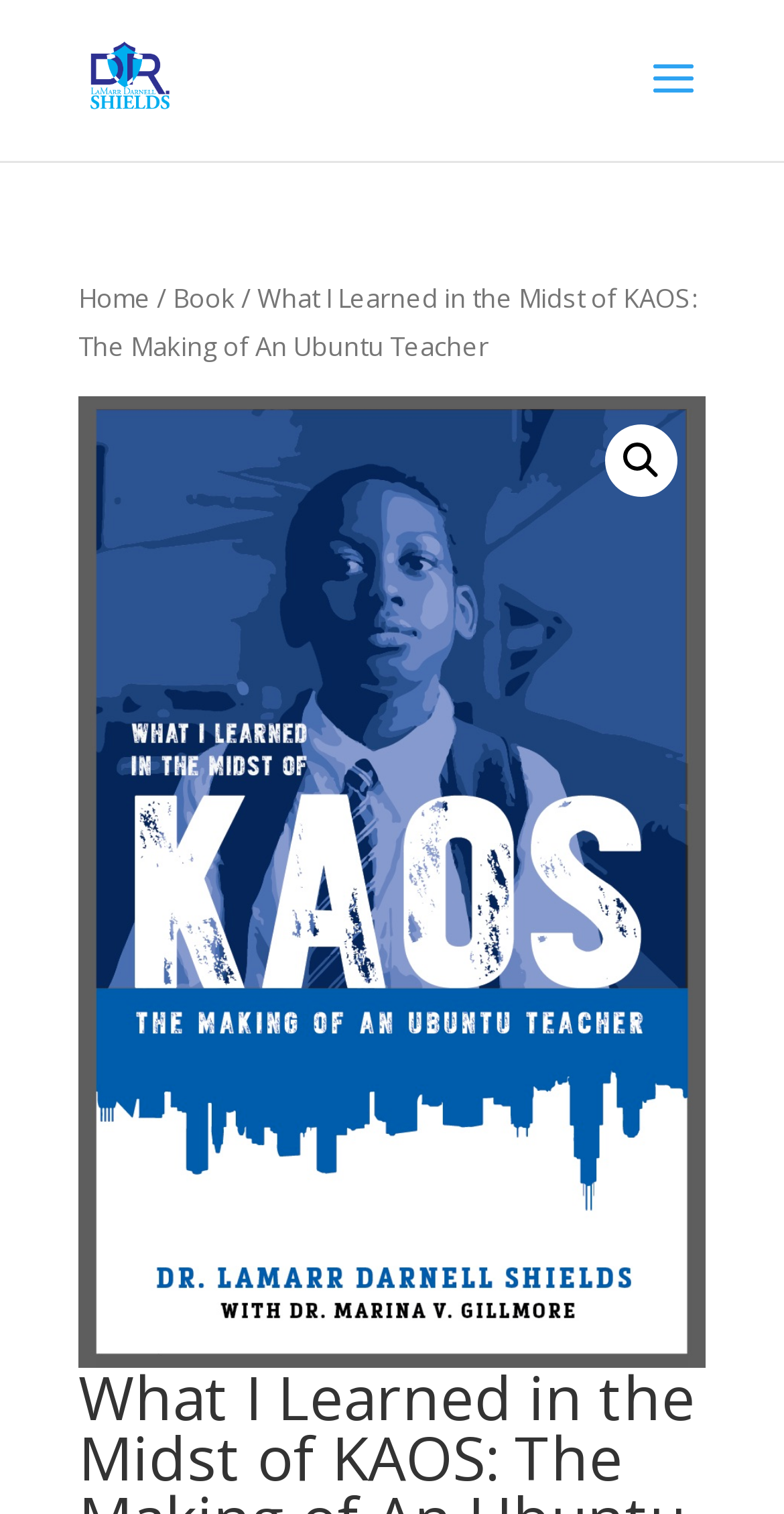Provide the bounding box for the UI element matching this description: "alt="🔍"".

[0.772, 0.281, 0.864, 0.329]